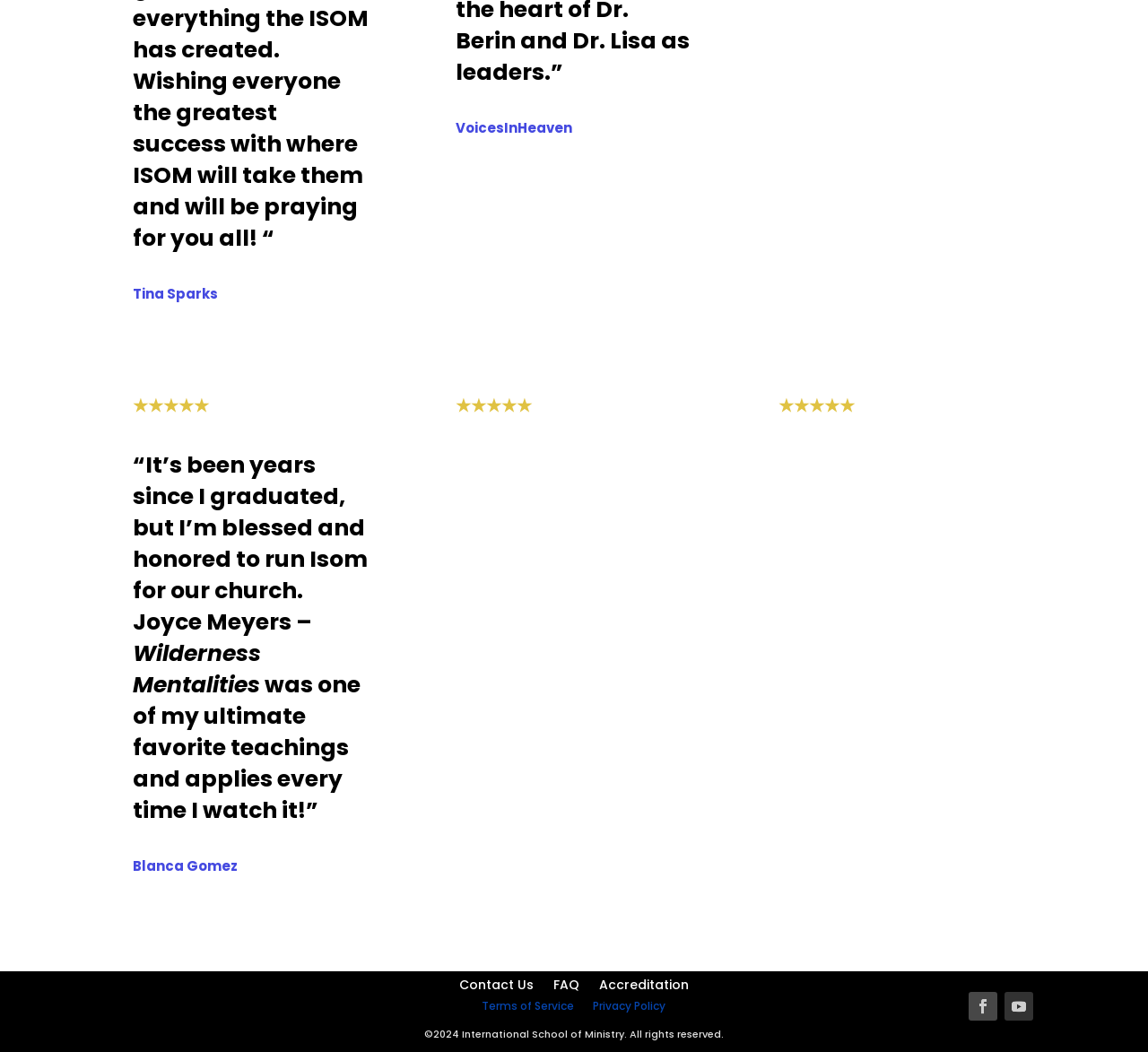Bounding box coordinates are specified in the format (top-left x, top-left y, bottom-right x, bottom-right y). All values are floating point numbers bounded between 0 and 1. Please provide the bounding box coordinate of the region this sentence describes: Privacy Policy

[0.517, 0.949, 0.58, 0.963]